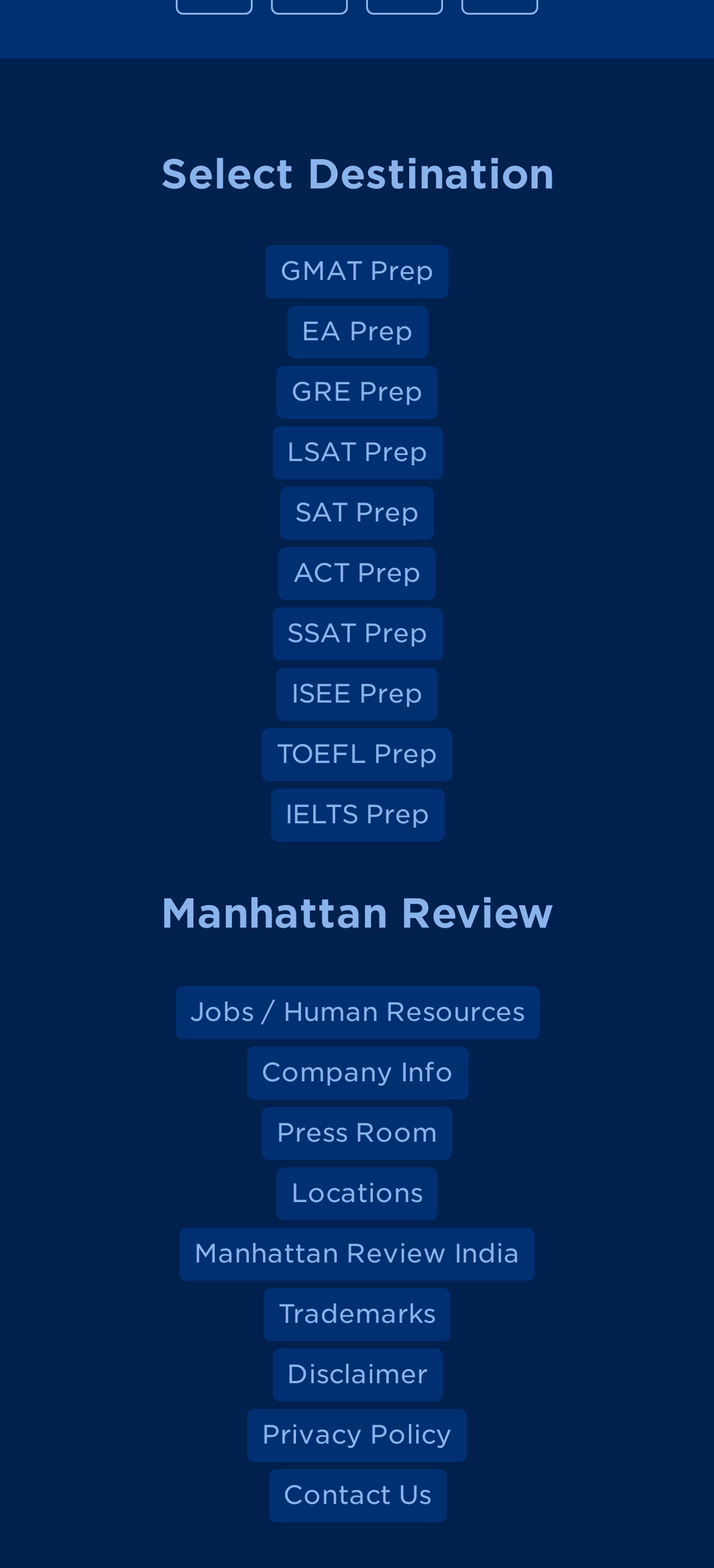Pinpoint the bounding box coordinates for the area that should be clicked to perform the following instruction: "Go to Press Room".

[0.367, 0.706, 0.633, 0.74]